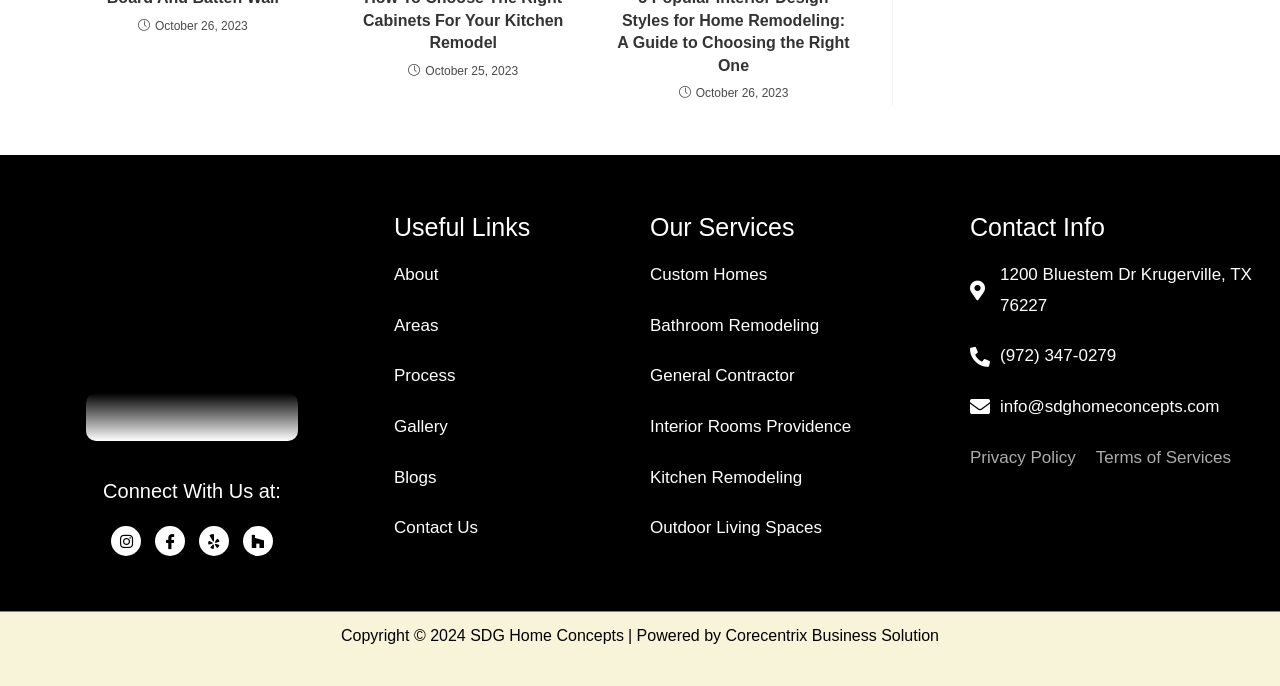Locate the UI element described by Custom Homes in the provided webpage screenshot. Return the bounding box coordinates in the format (top-left x, top-left y, bottom-right x, bottom-right y), ensuring all values are between 0 and 1.

[0.508, 0.379, 0.599, 0.424]